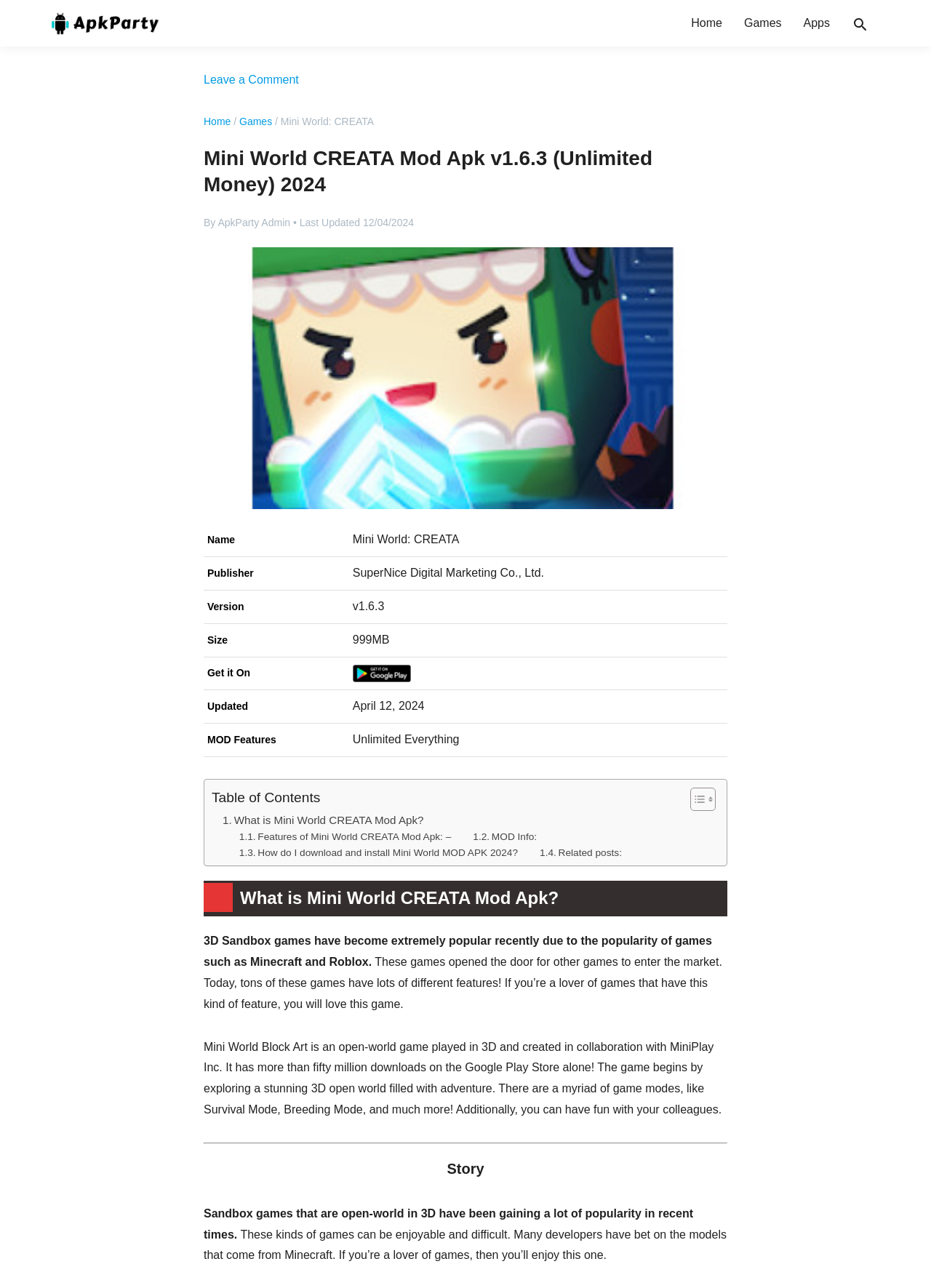Find the bounding box coordinates for the element described here: "MOD Info:".

[0.496, 0.644, 0.588, 0.656]